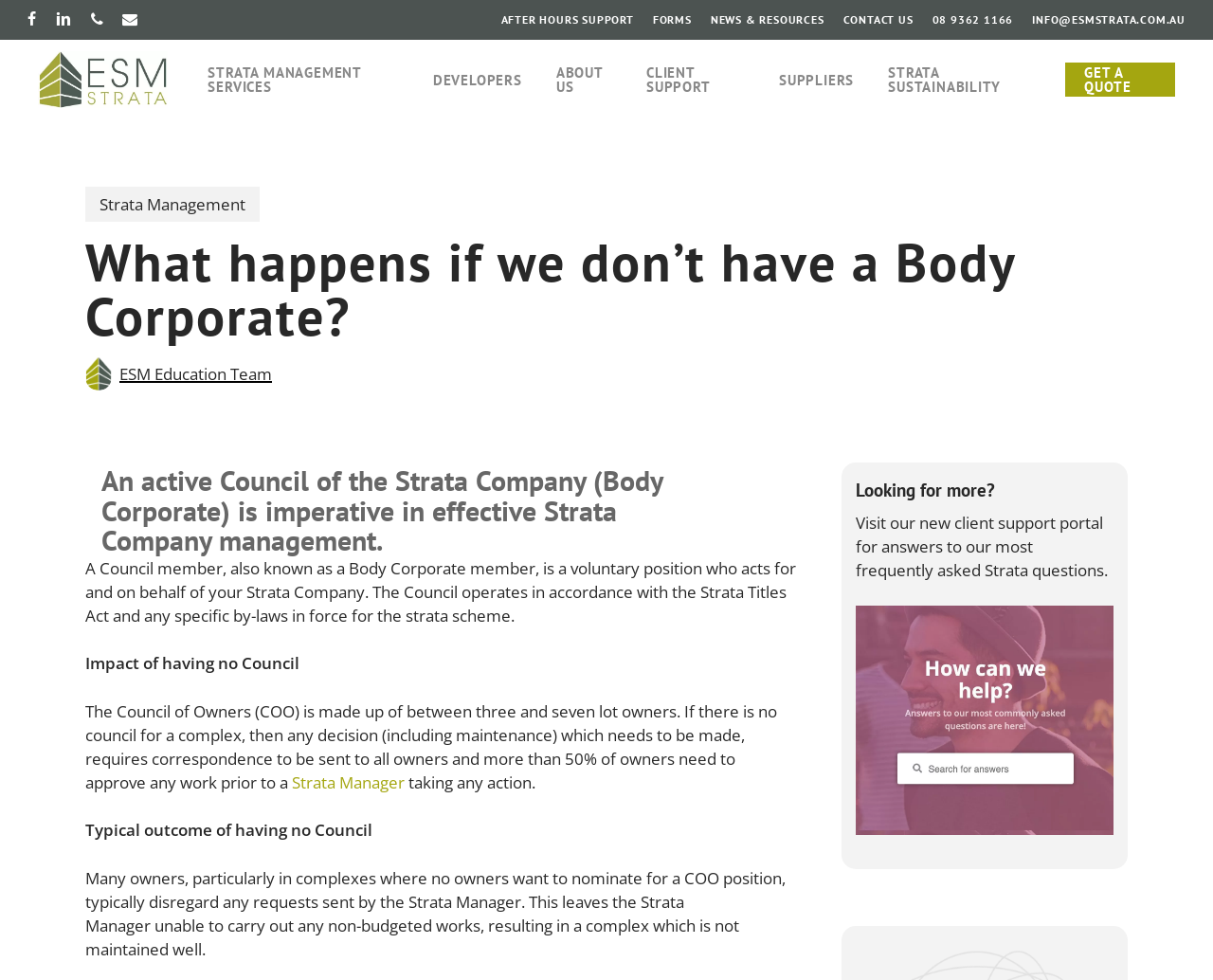Please determine the bounding box coordinates of the element's region to click for the following instruction: "Click SIGN UP".

None